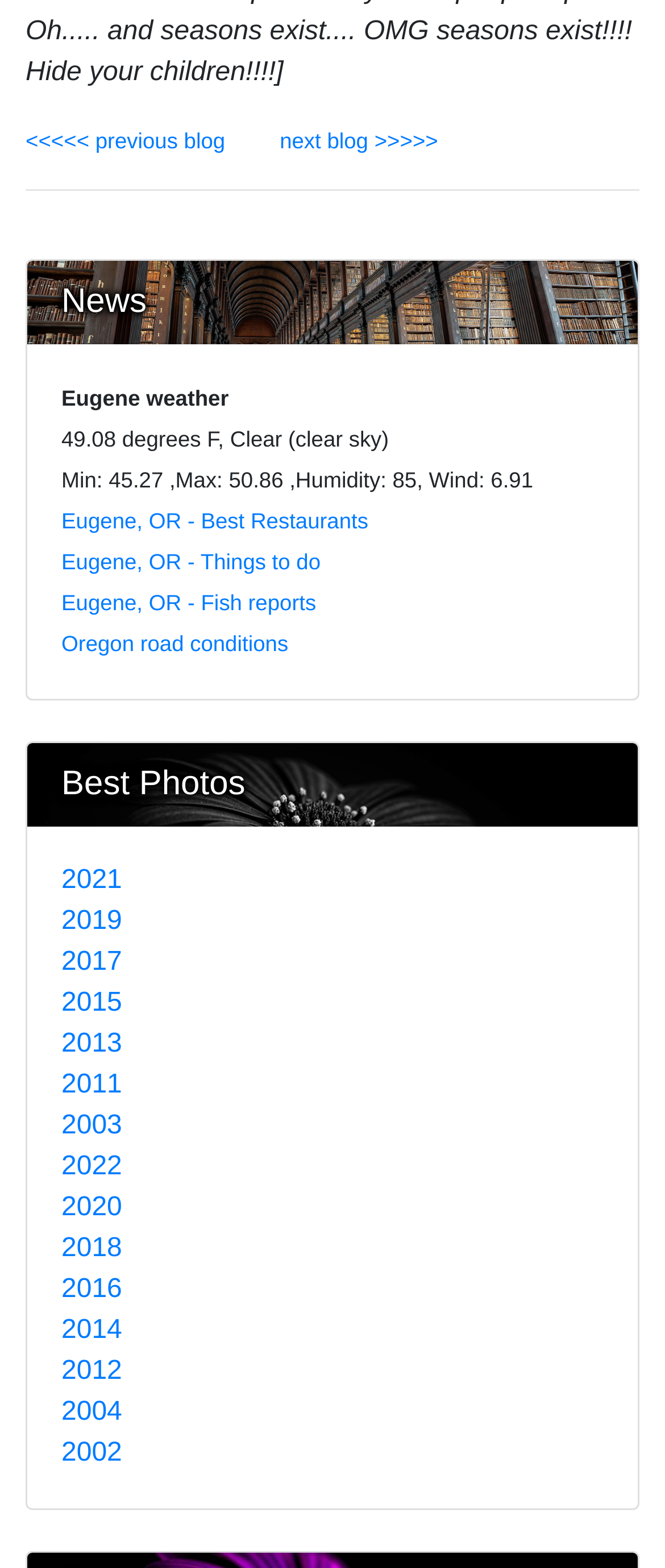What are the links related to Eugene?
Please provide a full and detailed response to the question.

I found the answer by looking at the links below the 'Eugene weather' heading, which are 'Eugene, OR - Best Restaurants', 'Eugene, OR - Things to do', and 'Eugene, OR - Fish reports'.